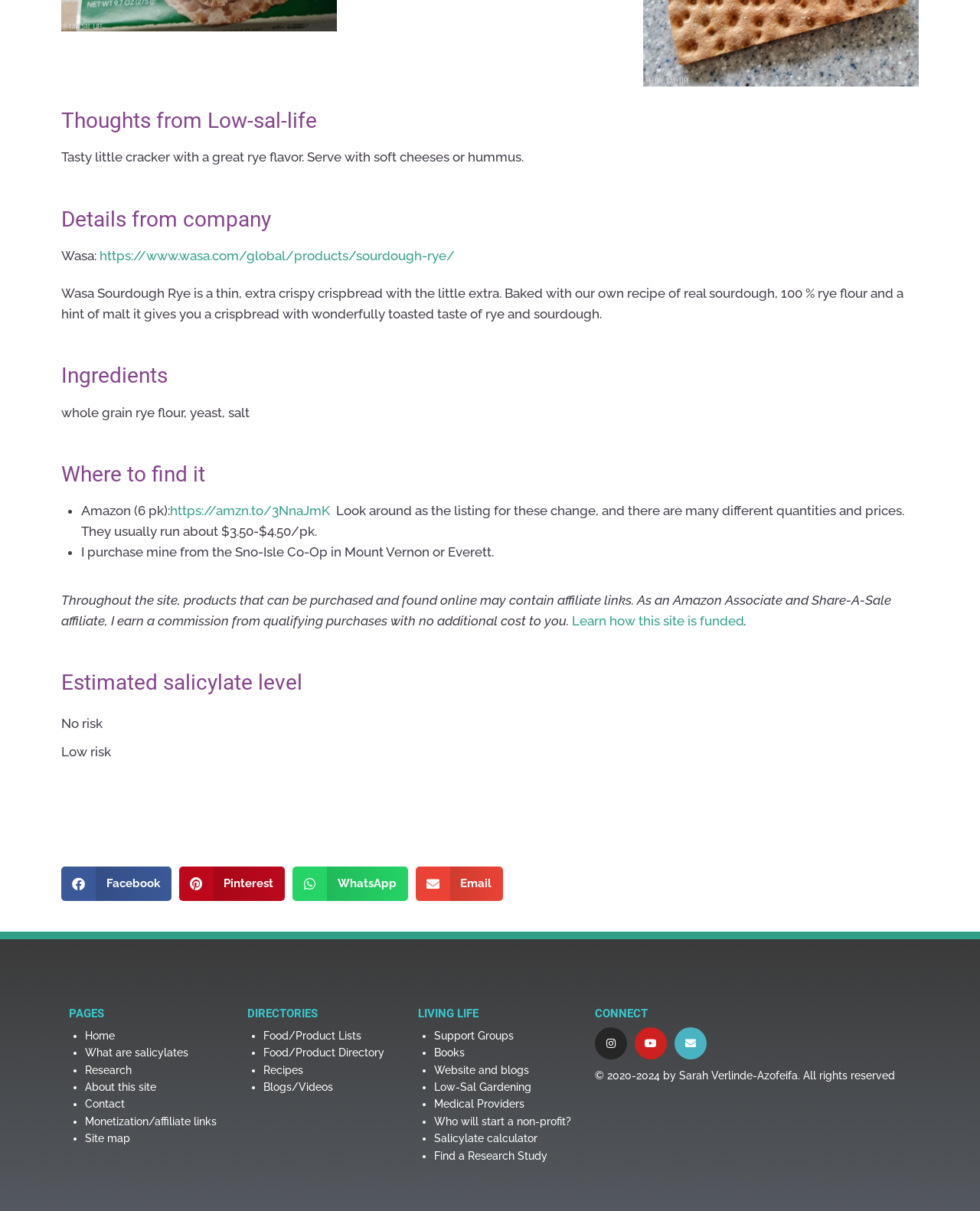Using the format (top-left x, top-left y, bottom-right x, bottom-right y), provide the bounding box coordinates for the described UI element. All values should be floating point numbers between 0 and 1: Share on Pinterest Share

None